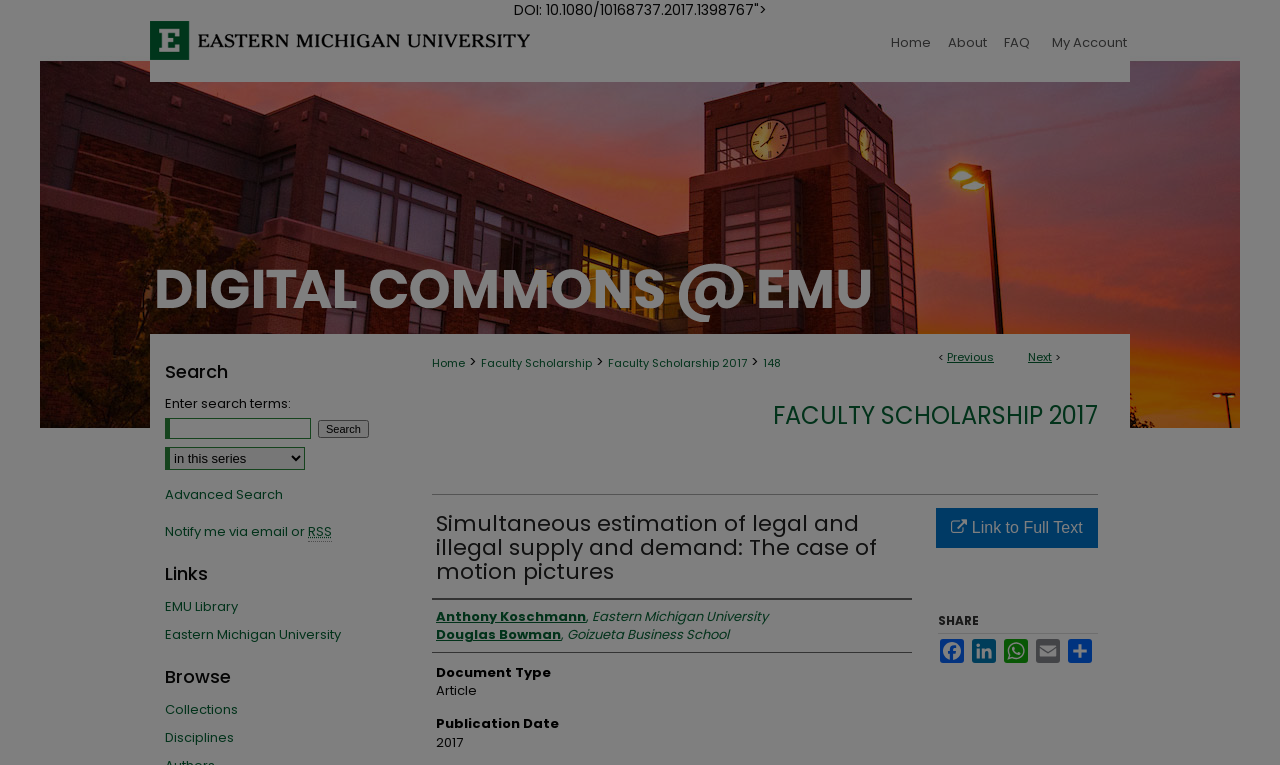Examine the screenshot and answer the question in as much detail as possible: What is the name of the university associated with the article?

The name of the university associated with the article is obtained from the link with the text 'Eastern Michigan University' under the 'Authors' heading, which is also mentioned in the 'DigitalCommons@EMU' link.